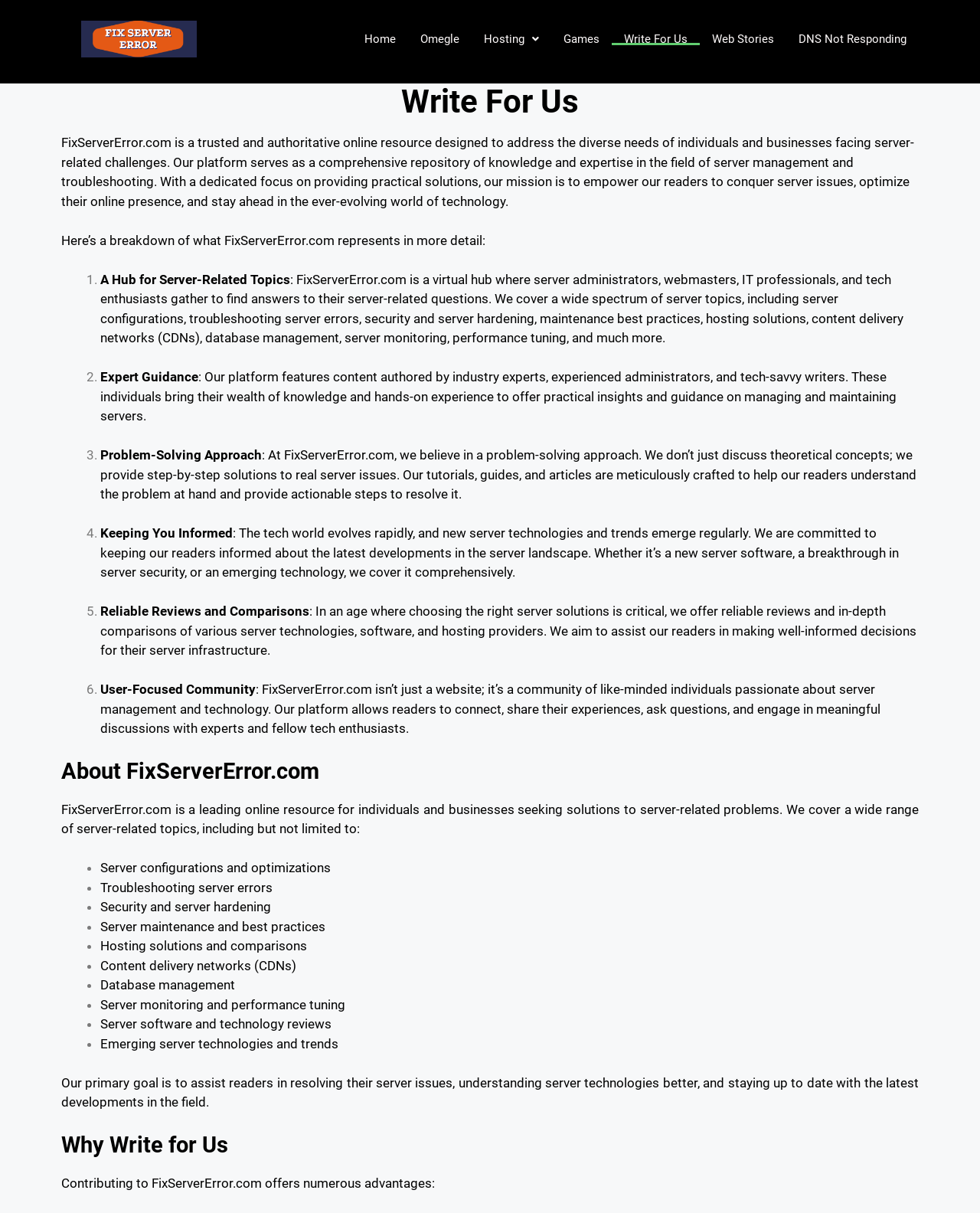What is the purpose of FixServerError.com?
Refer to the image and provide a thorough answer to the question.

Based on the webpage content, FixServerError.com is a platform that provides comprehensive information and solutions to server-related problems, covering a wide range of topics including server configurations, troubleshooting, security, and more.